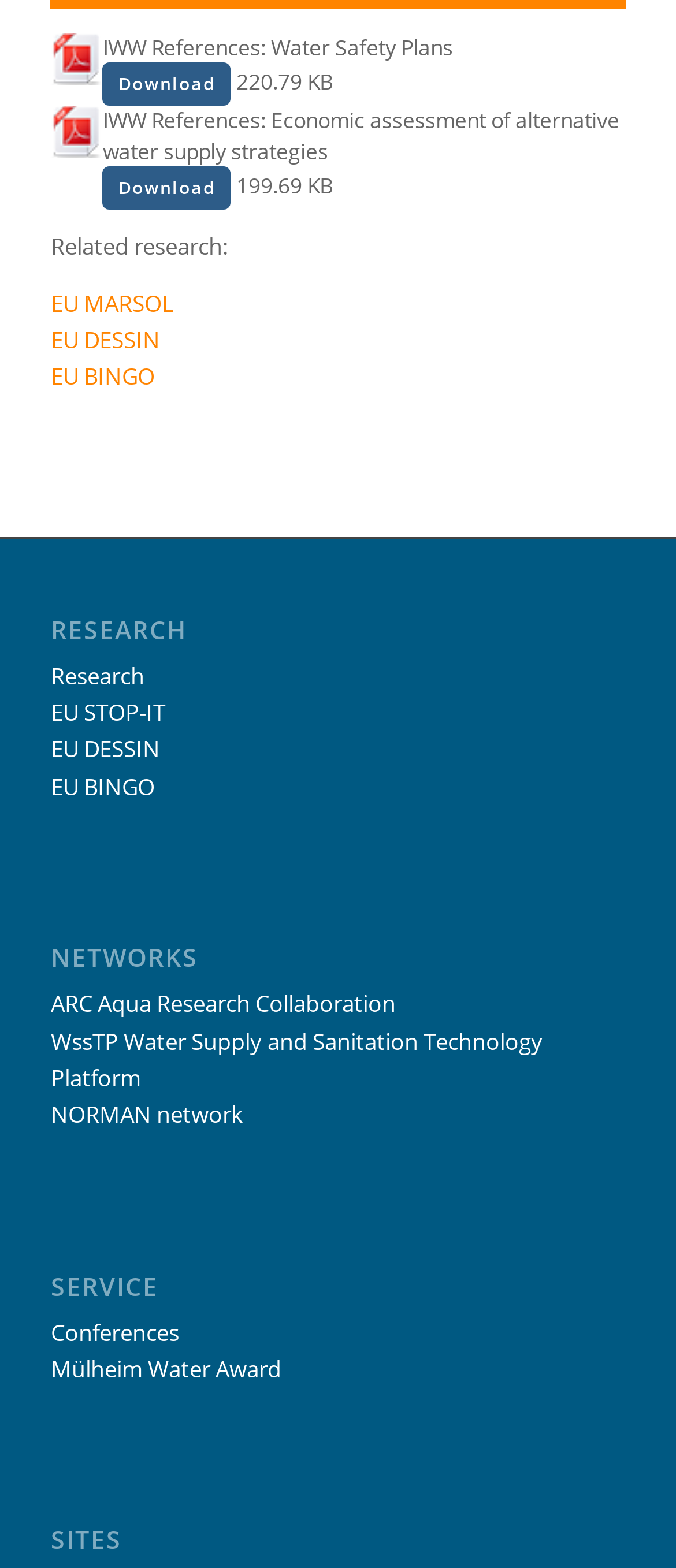Please find the bounding box coordinates for the clickable element needed to perform this instruction: "Go to Research".

[0.075, 0.421, 0.213, 0.44]